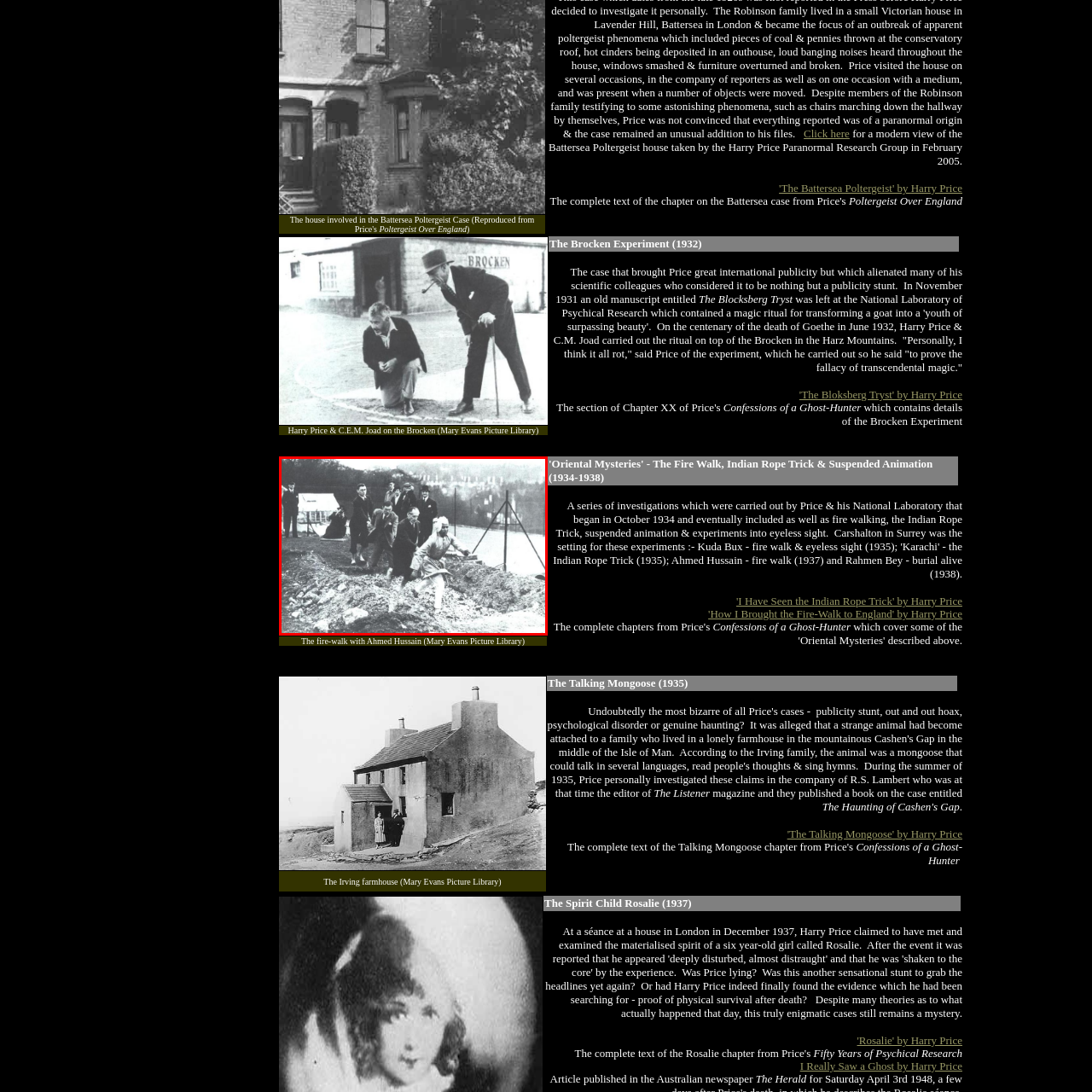Look closely at the image highlighted by the red bounding box and supply a detailed explanation in response to the following question: What is the time period depicted in the image?

The caption states that the photograph is set in the 1930s, which suggests that the image depicts a scene from that time period.